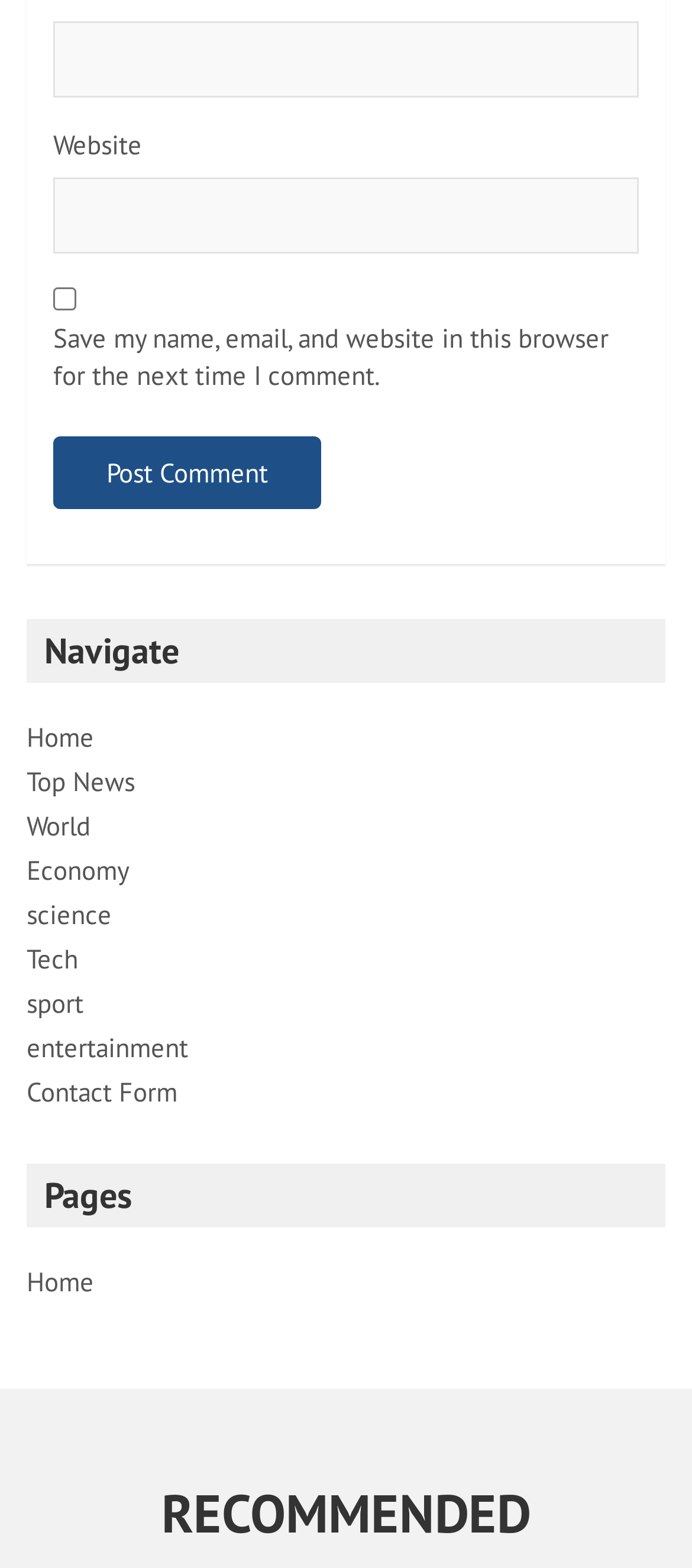Locate the bounding box of the UI element defined by this description: "name="submit" value="Post Comment"". The coordinates should be given as four float numbers between 0 and 1, formatted as [left, top, right, bottom].

[0.077, 0.279, 0.464, 0.325]